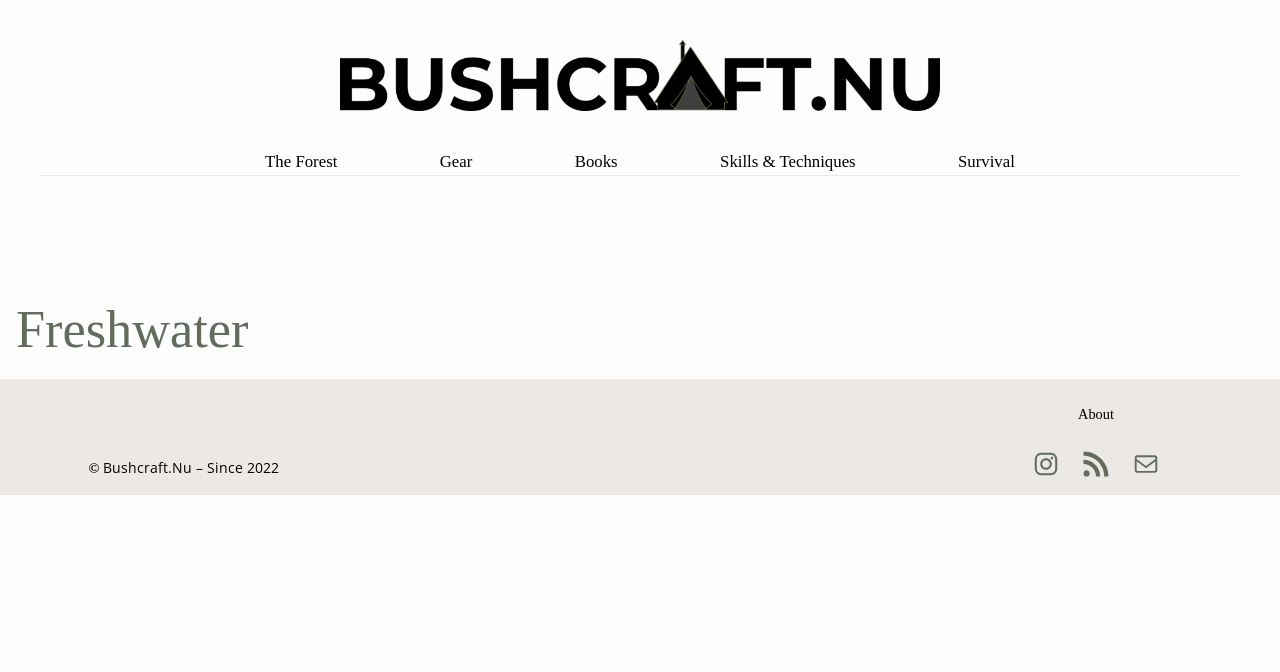Provide a brief response to the question below using one word or phrase:
What are the main categories in the navigation menu?

The Forest, Gear, Books, Skills & Techniques, Survival